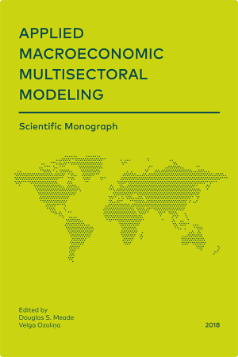What is the title of the scientific monograph?
Relying on the image, give a concise answer in one word or a brief phrase.

Applied Macroeconomic Multisectoral Modeling